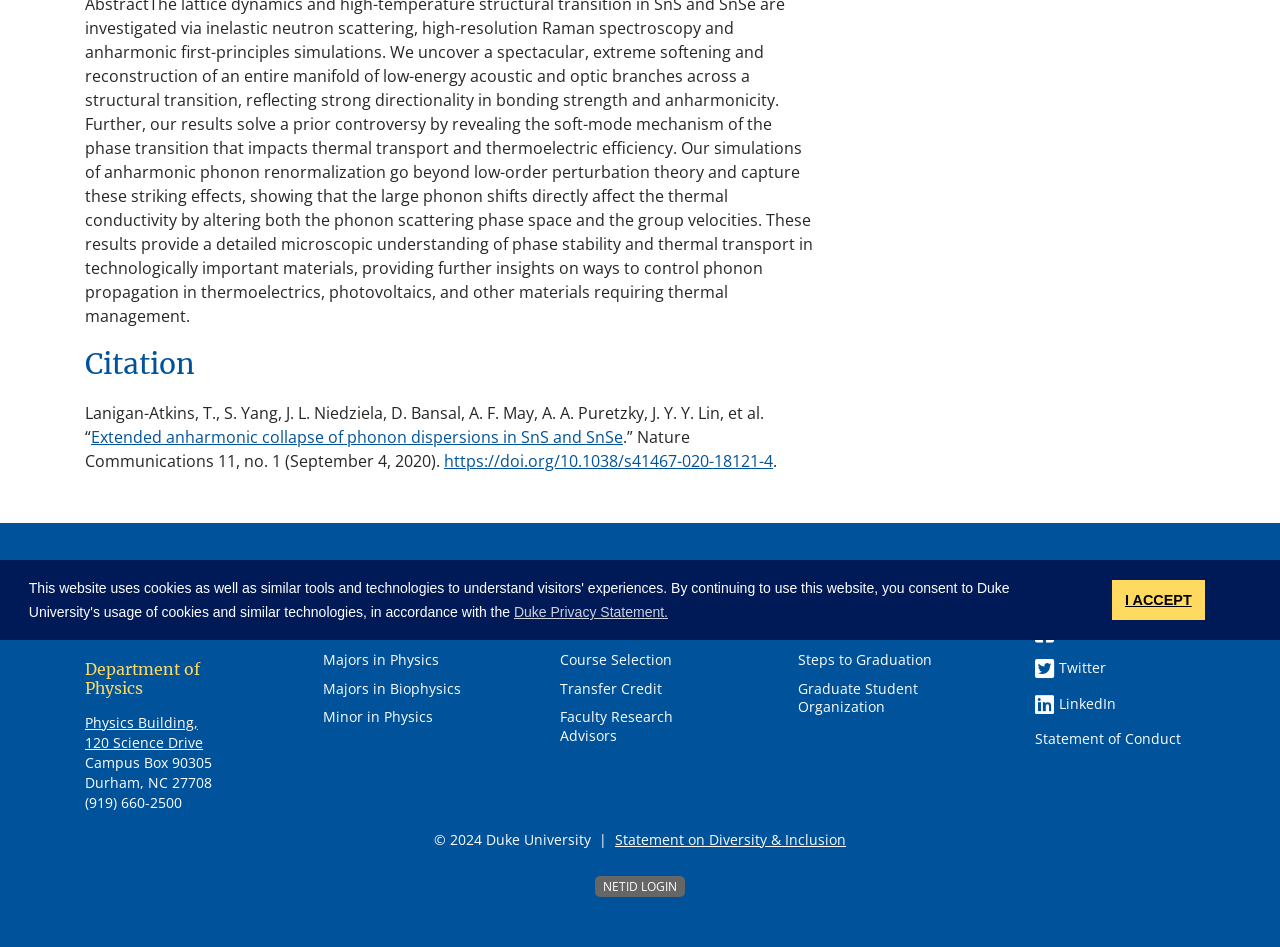Given the element description "Minor in Physics", identify the bounding box of the corresponding UI element.

[0.252, 0.748, 0.338, 0.768]